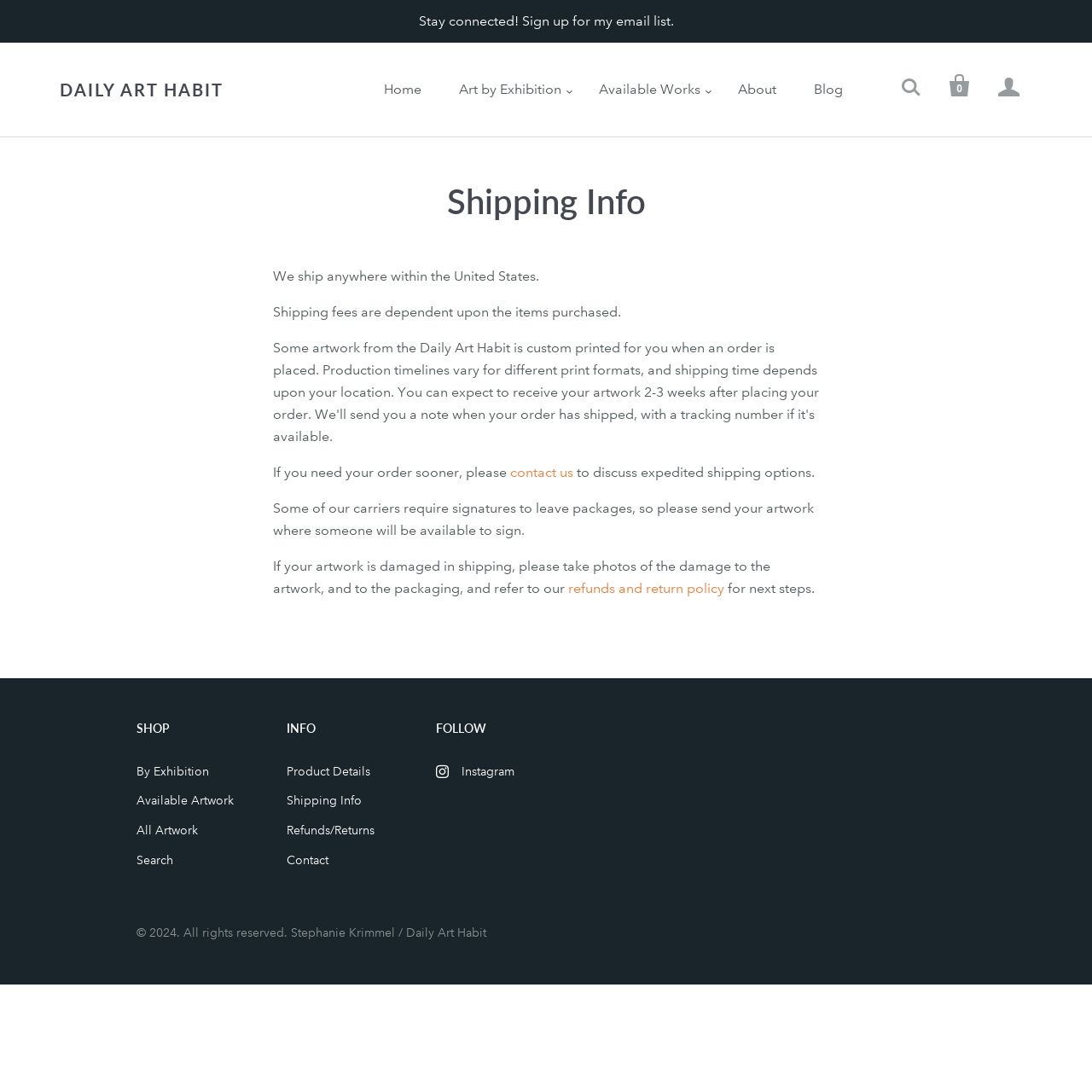Determine the bounding box coordinates of the clickable element necessary to fulfill the instruction: "View available artworks". Provide the coordinates as four float numbers within the 0 to 1 range, i.e., [left, top, right, bottom].

[0.533, 0.066, 0.657, 0.098]